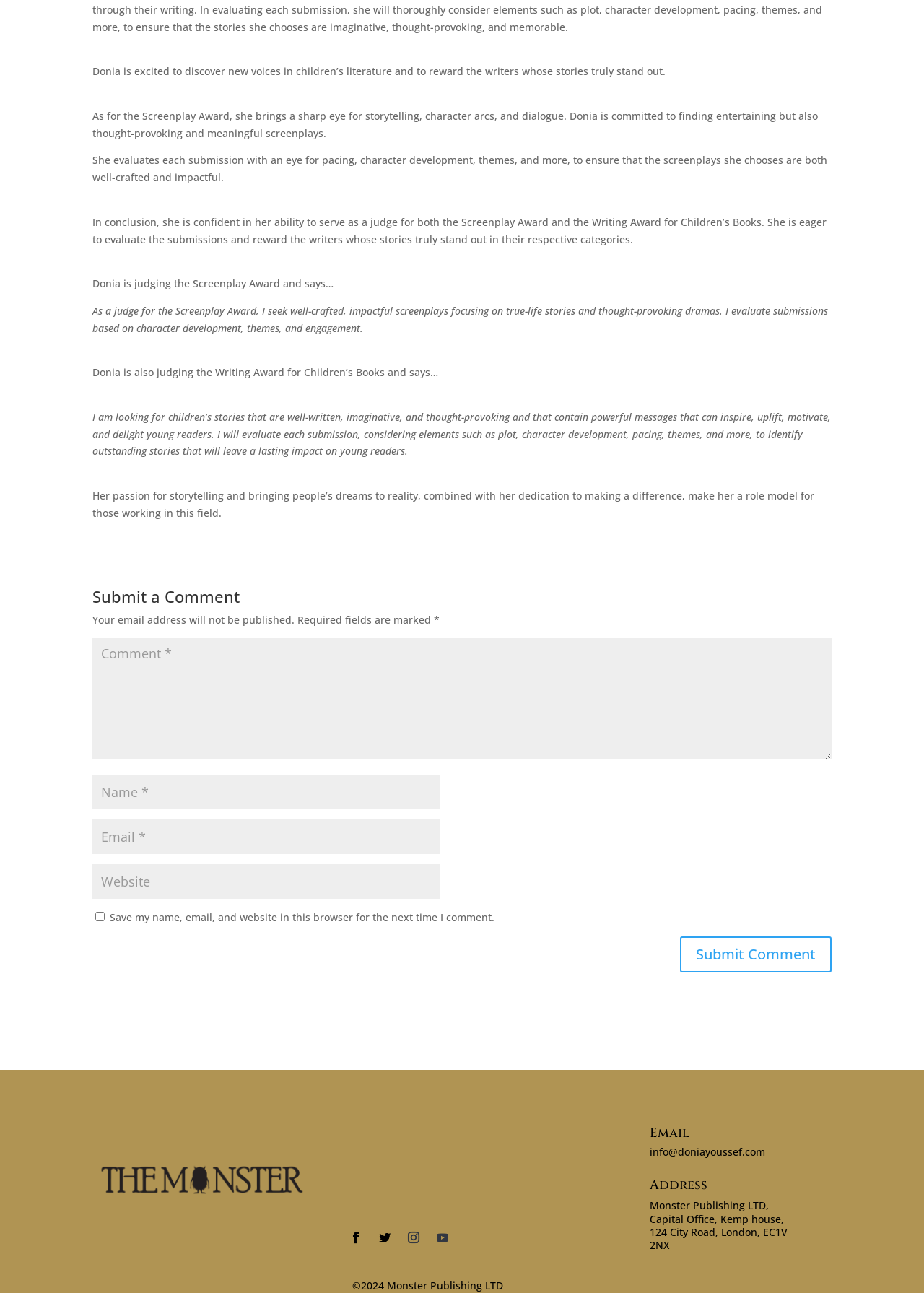What is Donia judging? Using the information from the screenshot, answer with a single word or phrase.

Screenplay Award and Writing Award for Children’s Books